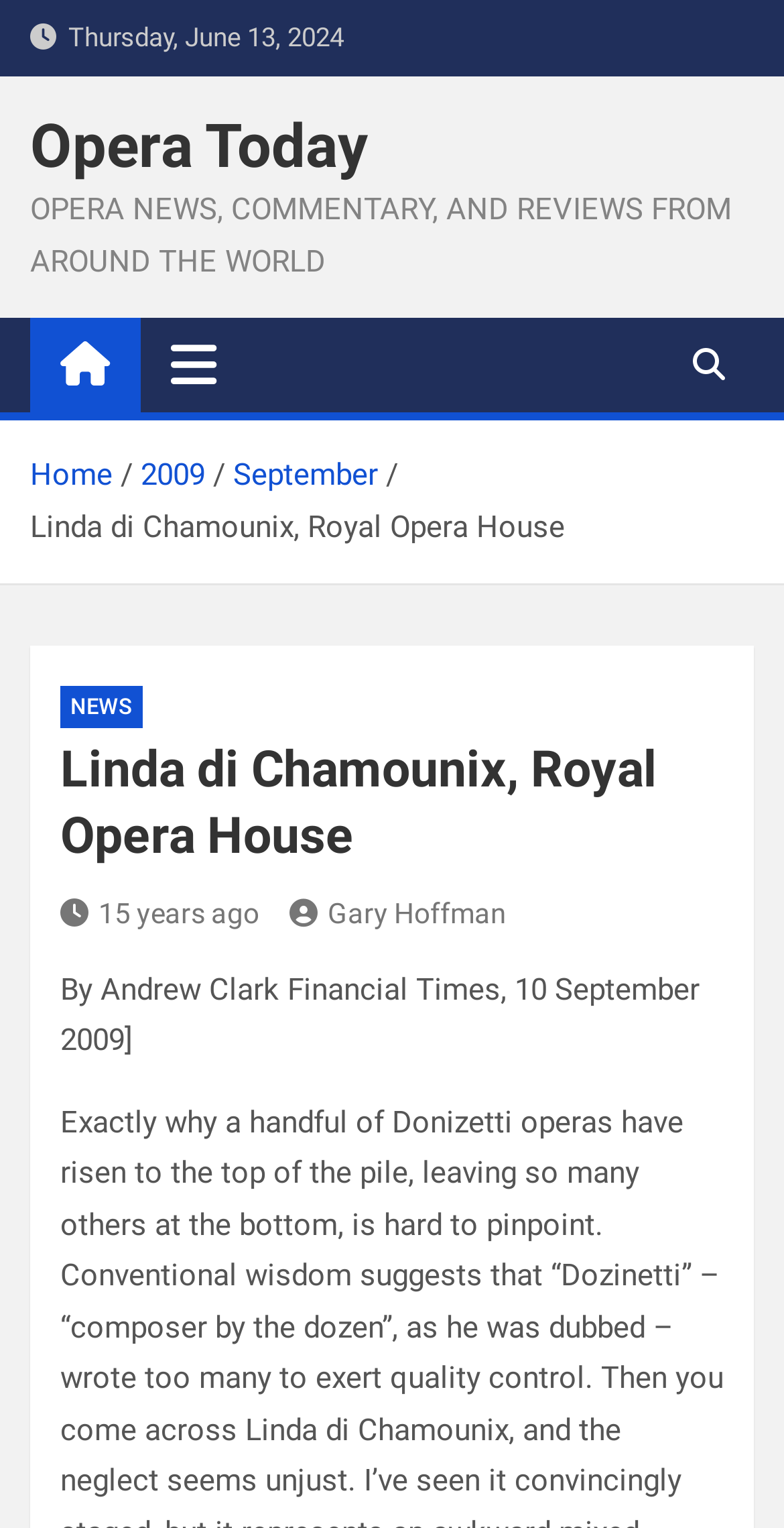What is the date of the article?
Utilize the information in the image to give a detailed answer to the question.

I found the date of the article by looking at the top of the webpage, where it says 'Thursday, June 13, 2024' in a static text element.